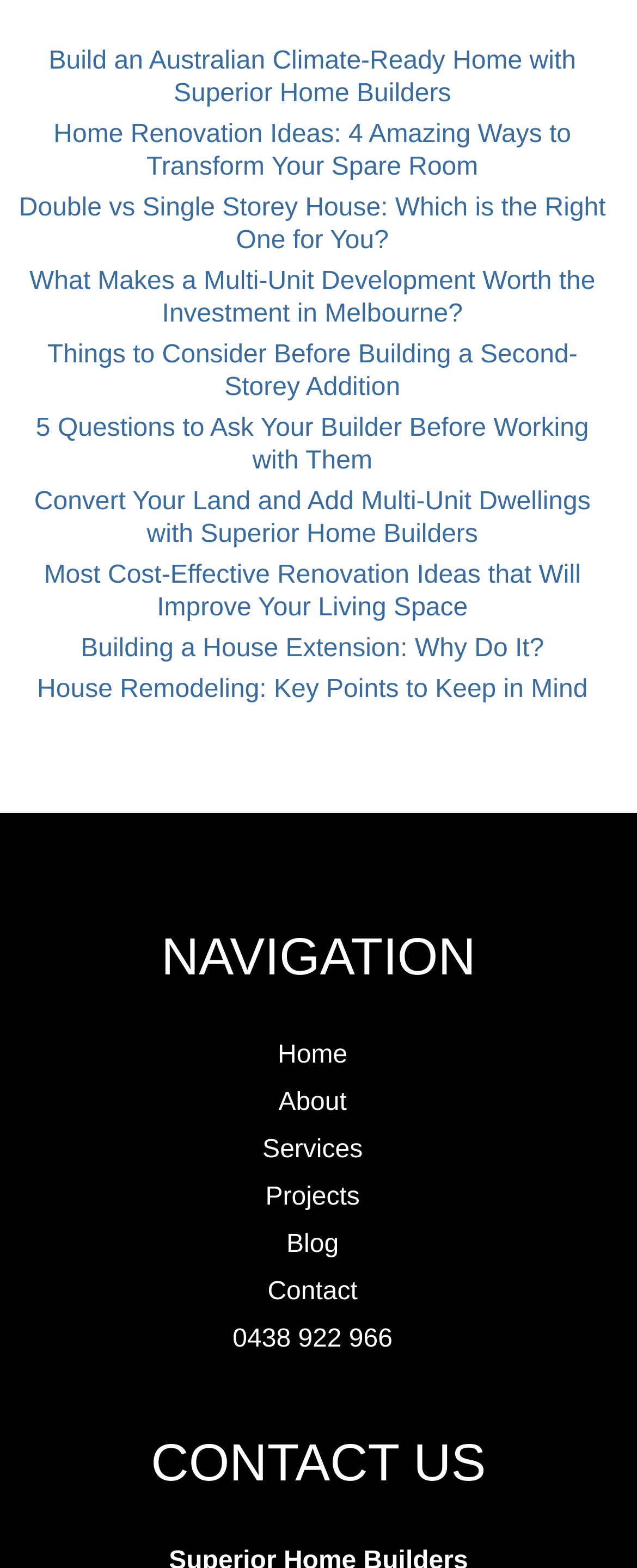Could you provide the bounding box coordinates for the portion of the screen to click to complete this instruction: "Read about building an Australian climate-ready home"?

[0.076, 0.03, 0.904, 0.069]